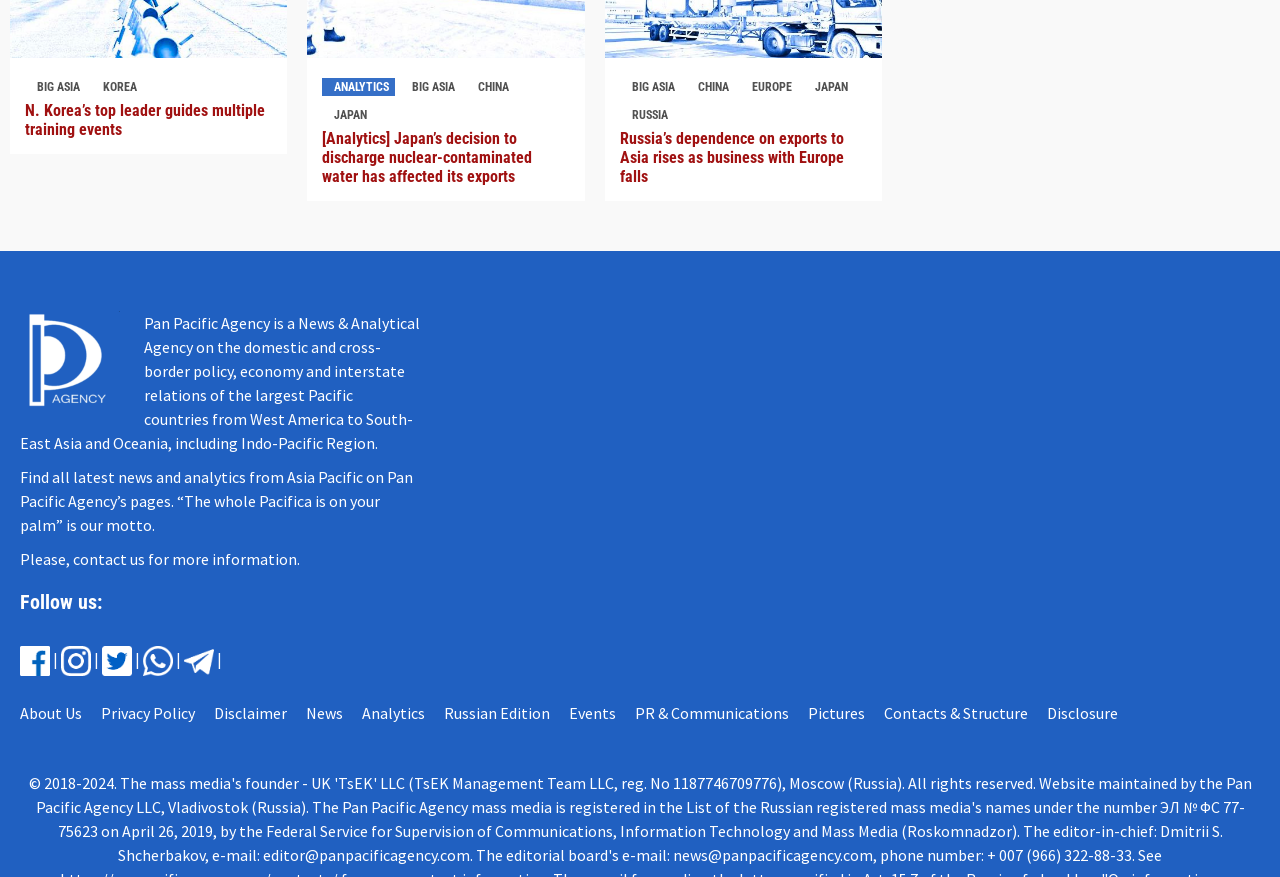Determine the bounding box for the UI element that matches this description: "Contacts & Structure".

[0.691, 0.801, 0.816, 0.824]